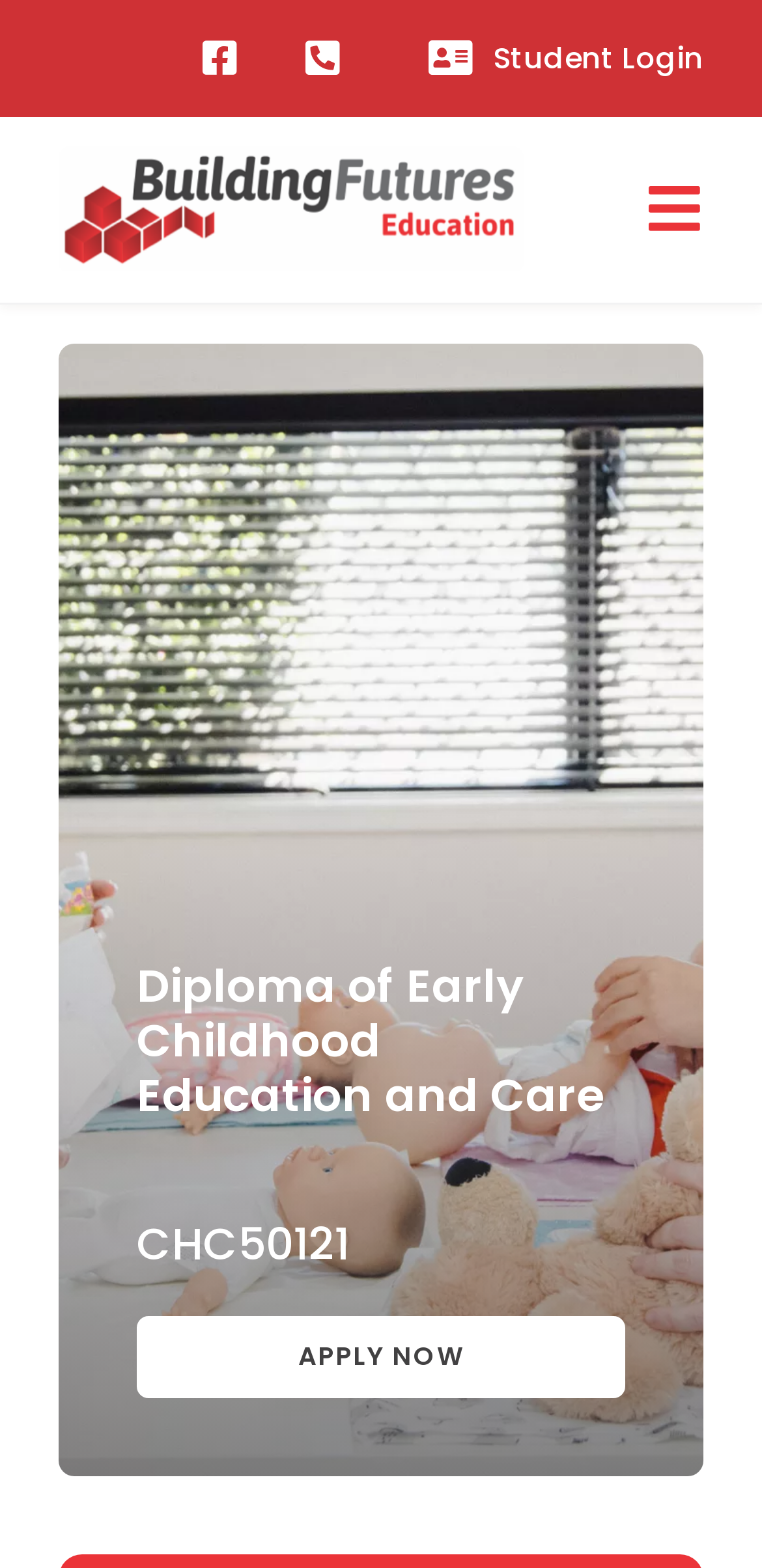Answer the question in one word or a short phrase:
What is the diploma course code?

CHC50121